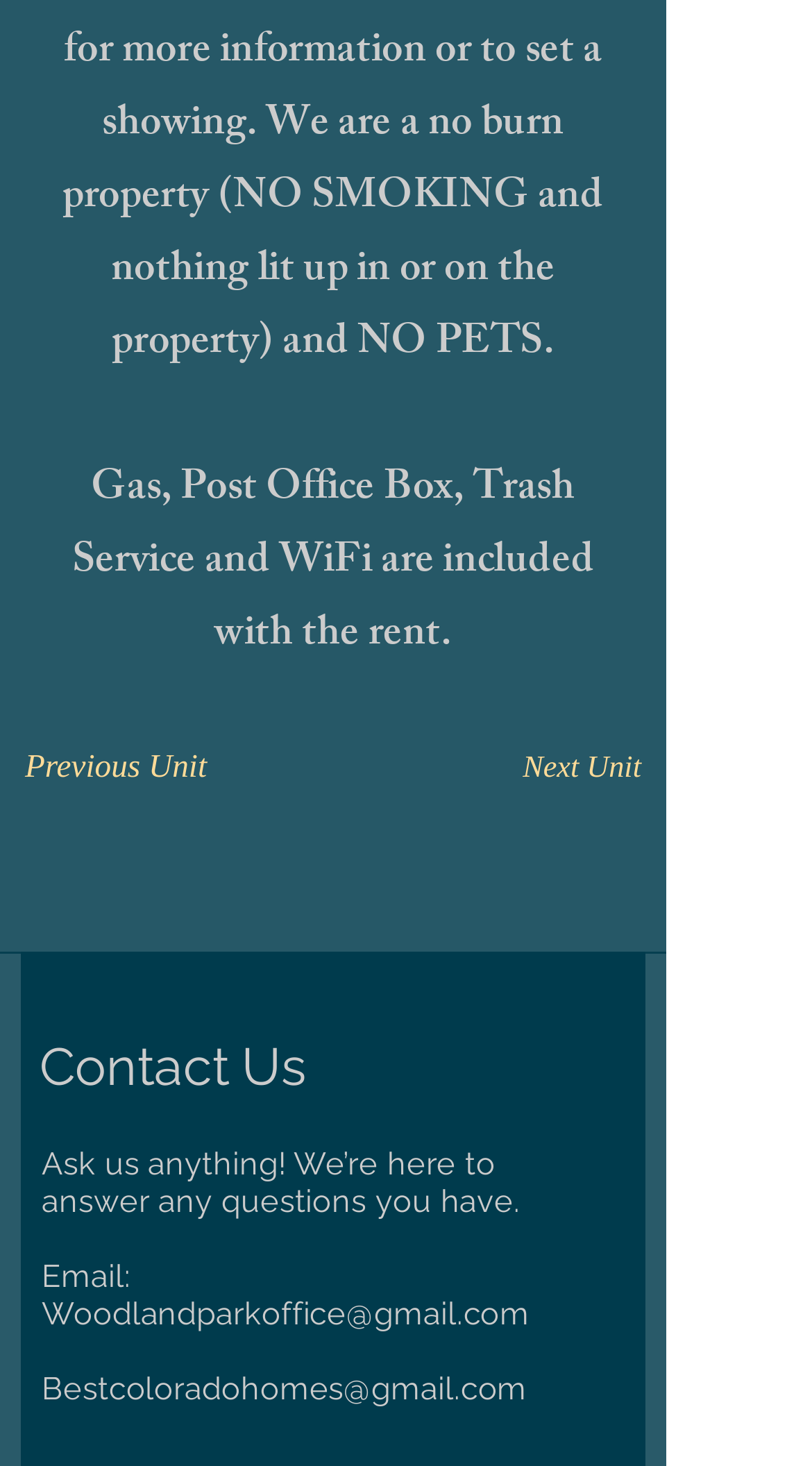Using the provided description: "name="submit" value="Post Comment"", find the bounding box coordinates of the corresponding UI element. The output should be four float numbers between 0 and 1, in the format [left, top, right, bottom].

None